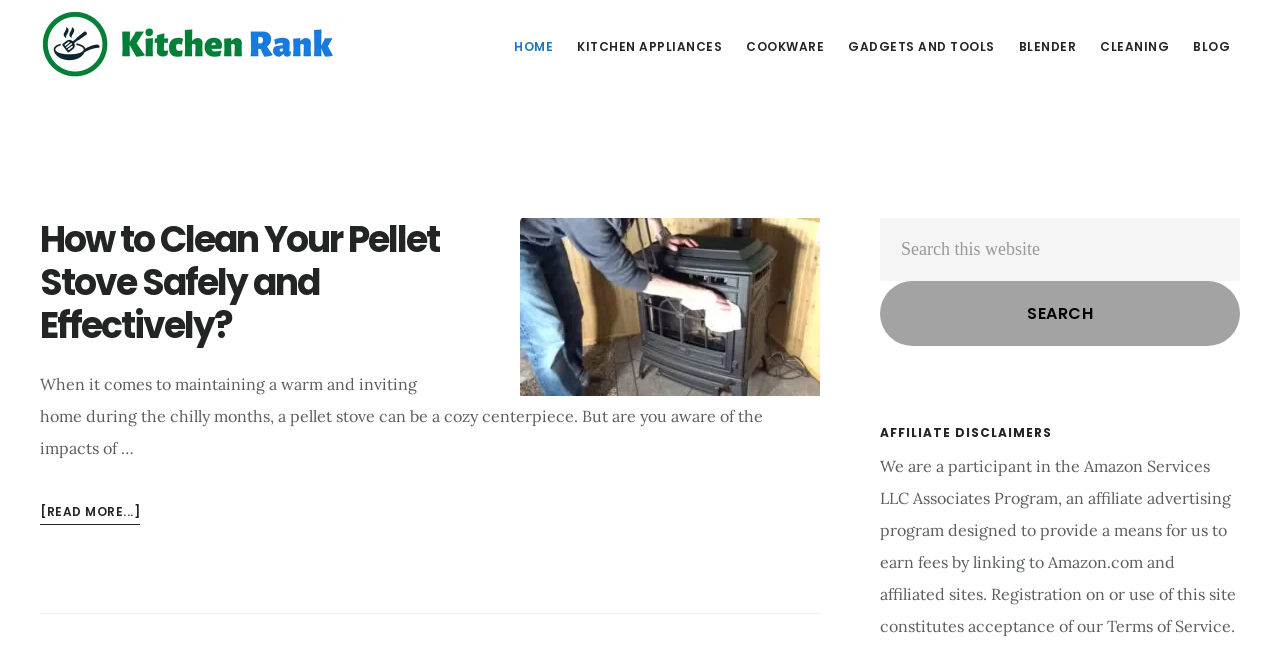Predict the bounding box of the UI element that fits this description: "Cookware".

[0.575, 0.048, 0.652, 0.098]